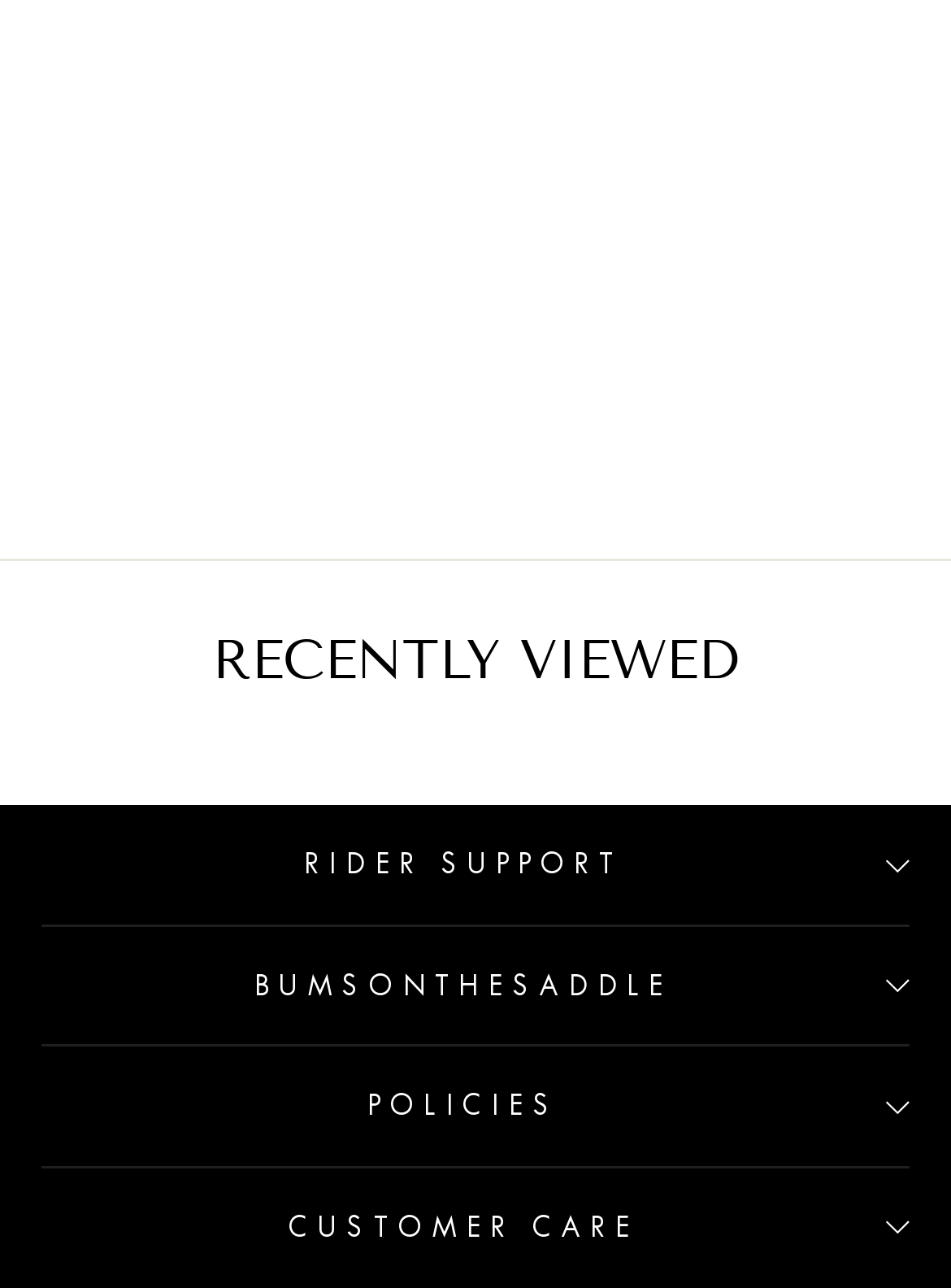How many buttons are there in the footer?
Please give a detailed and elaborate answer to the question.

The number of buttons in the footer can be determined by counting the button elements that are children of the contentinfo element. There are four button elements with the texts 'RIDER SUPPORT', 'BUMSONTHESADDLE', 'POLICIES', and 'CUSTOMER CARE'.